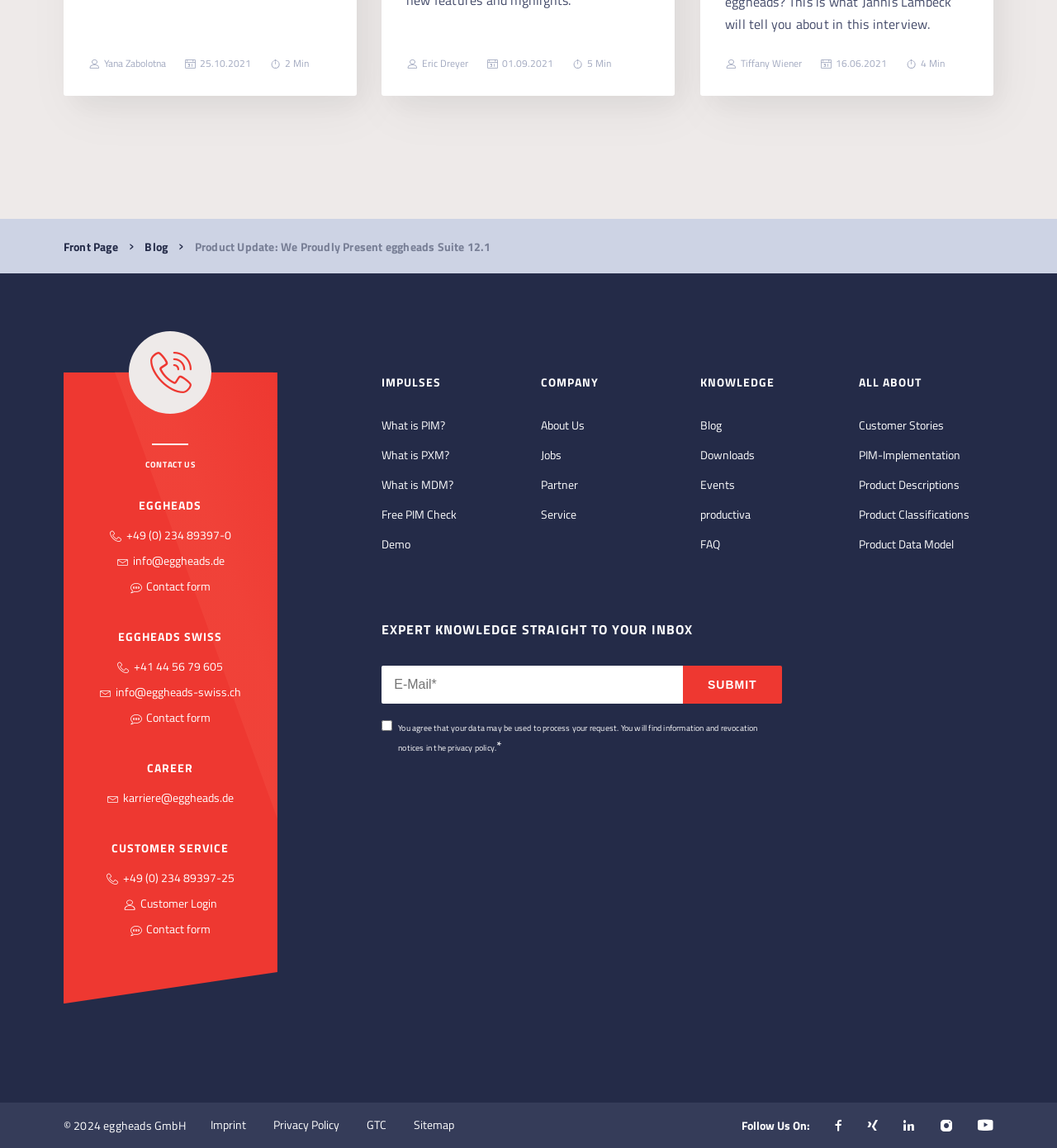Please specify the bounding box coordinates in the format (top-left x, top-left y, bottom-right x, bottom-right y), with all values as floating point numbers between 0 and 1. Identify the bounding box of the UI element described by: Product Data Model

[0.813, 0.466, 0.903, 0.481]